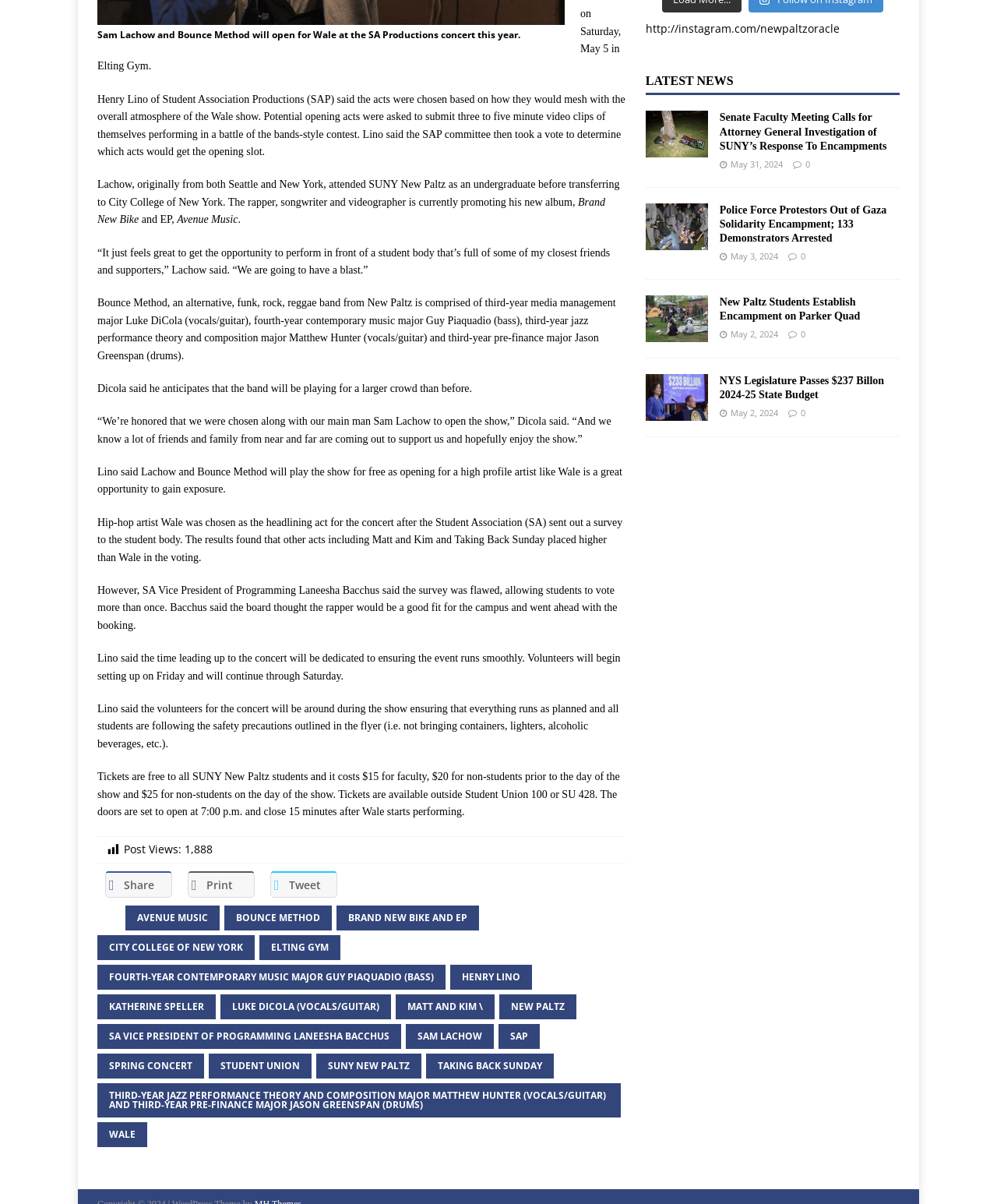What is the name of the album Sam Lachow is currently promoting?
Analyze the screenshot and provide a detailed answer to the question.

The article mentions that Sam Lachow, originally from both Seattle and New York, attended SUNY New Paltz as an undergraduate before transferring to City College of New York. The rapper, songwriter and videographer is currently promoting his new album, 'Brand New Bike'.